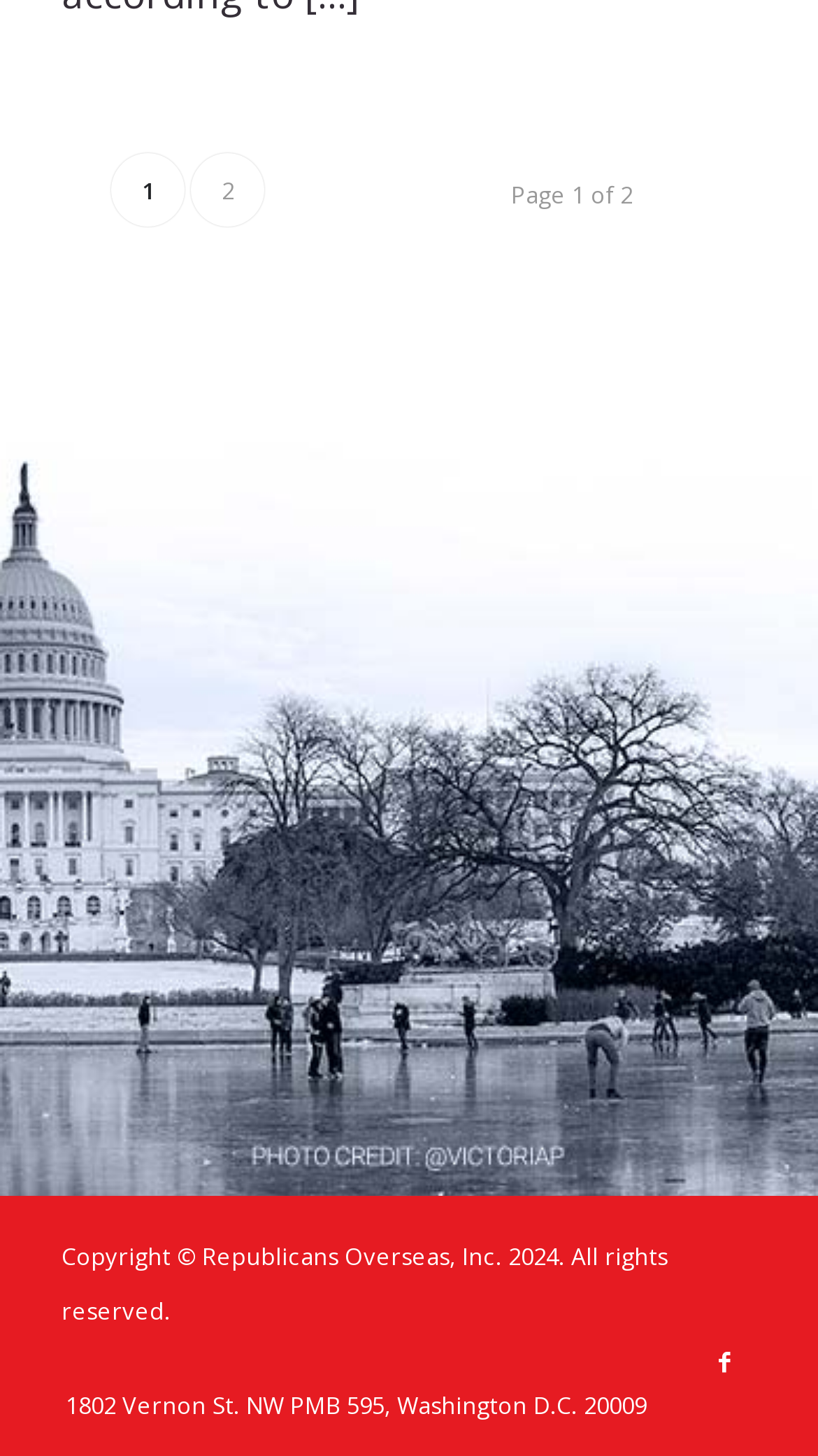Look at the image and give a detailed response to the following question: What is the year of copyright?

The year of copyright can be found at the bottom of the webpage, where it says 'Copyright © Republicans Overseas, Inc. 2024. All rights reserved.' This indicates that the copyright is for the year 2024.